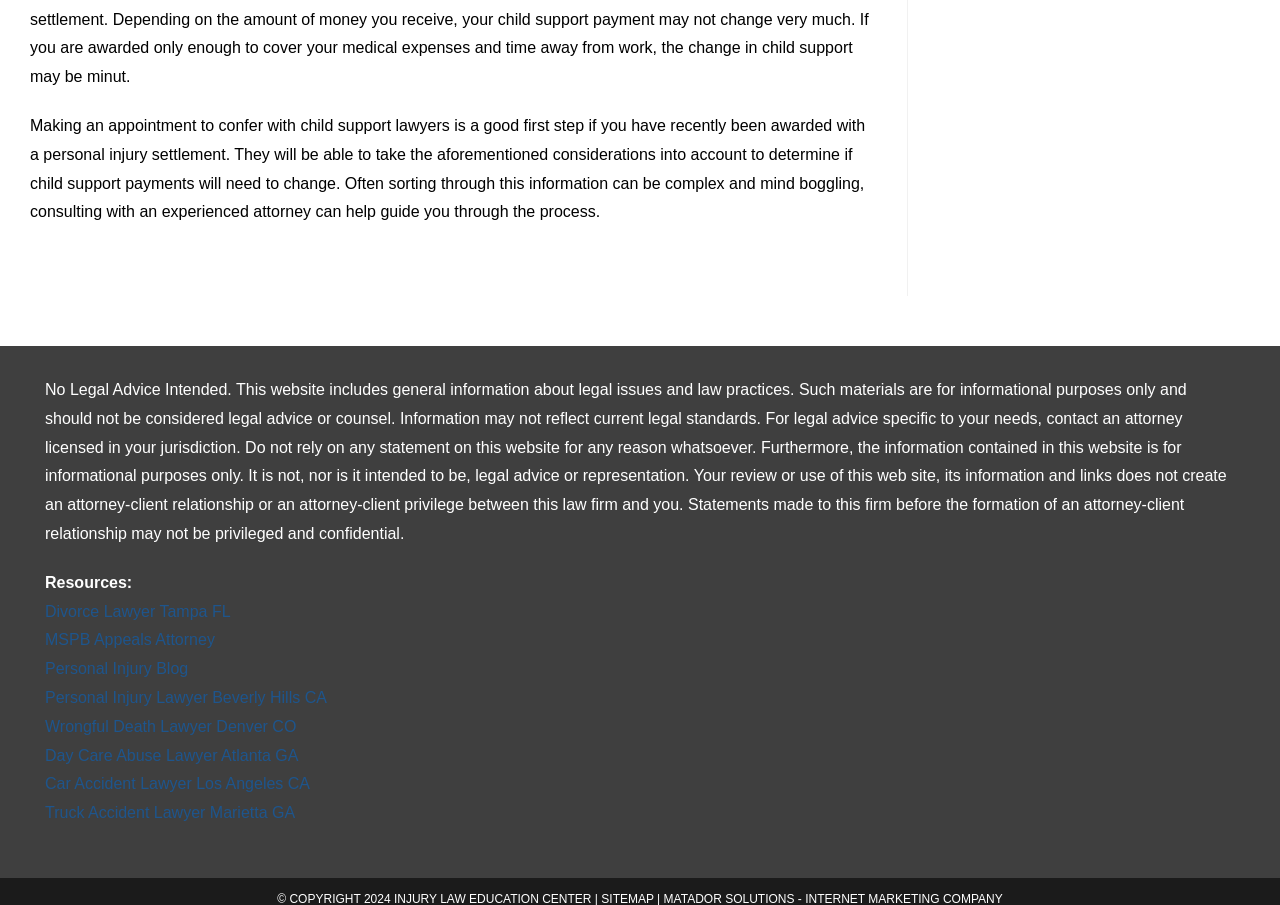What type of information is provided on this website?
Using the information from the image, give a concise answer in one word or a short phrase.

General information about legal issues and law practices